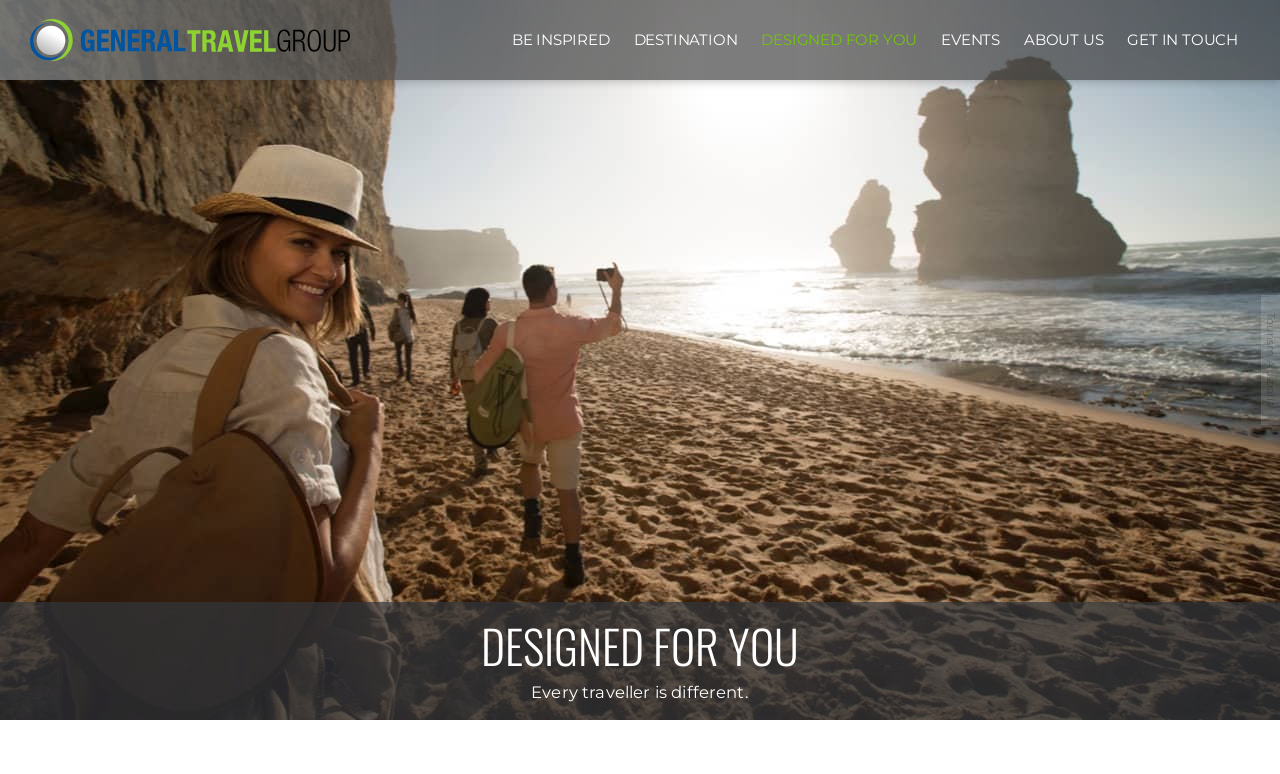Use a single word or phrase to answer the question:
How many event categories are listed on the webpage?

4